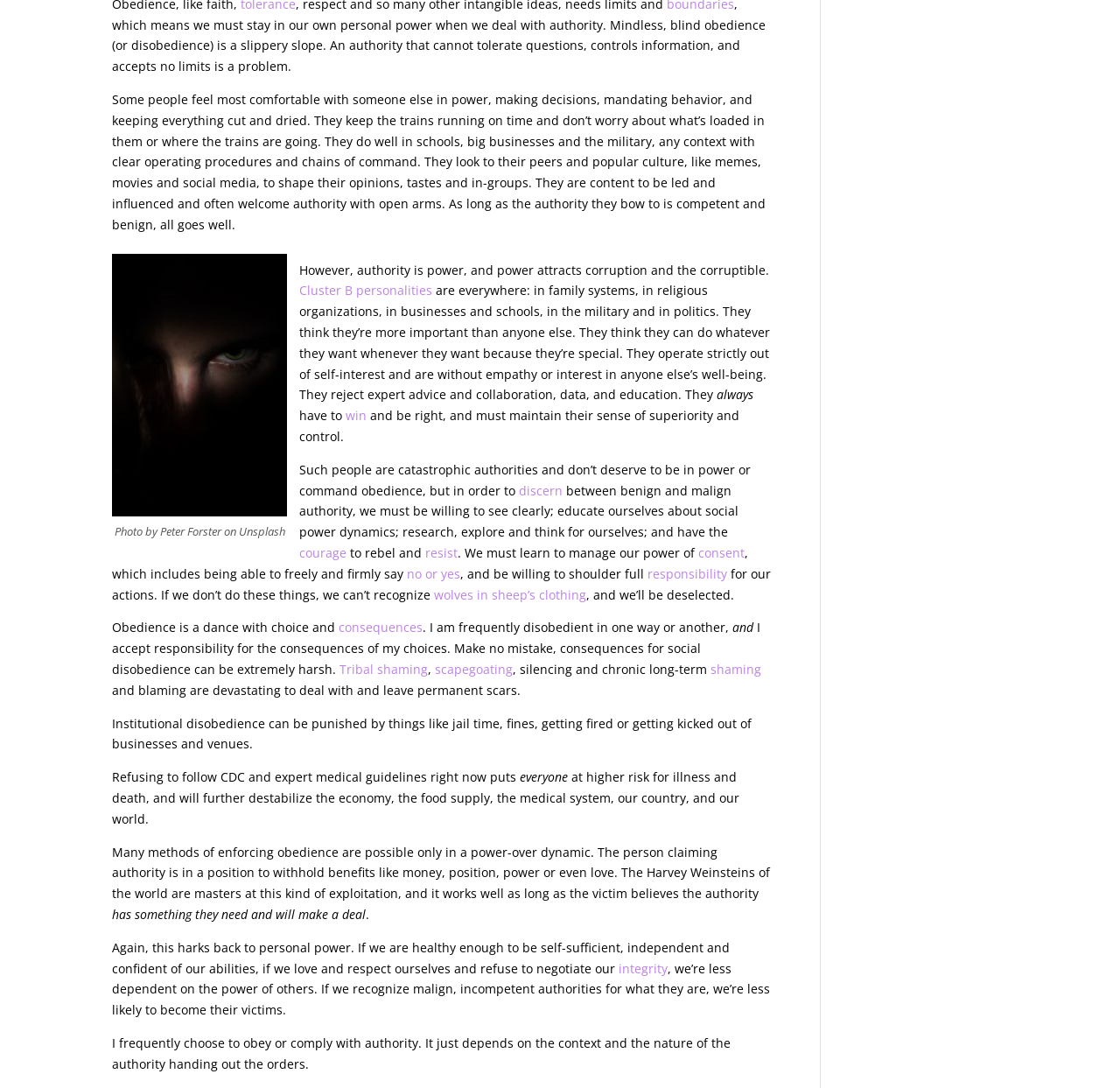Given the content of the image, can you provide a detailed answer to the question?
What is the key to recognizing malign authorities?

According to the webpage, having personal power, being self-sufficient, independent, and confident of one's abilities, and loving and respecting oneself, is the key to recognizing malign authorities and refusing to become their victims.